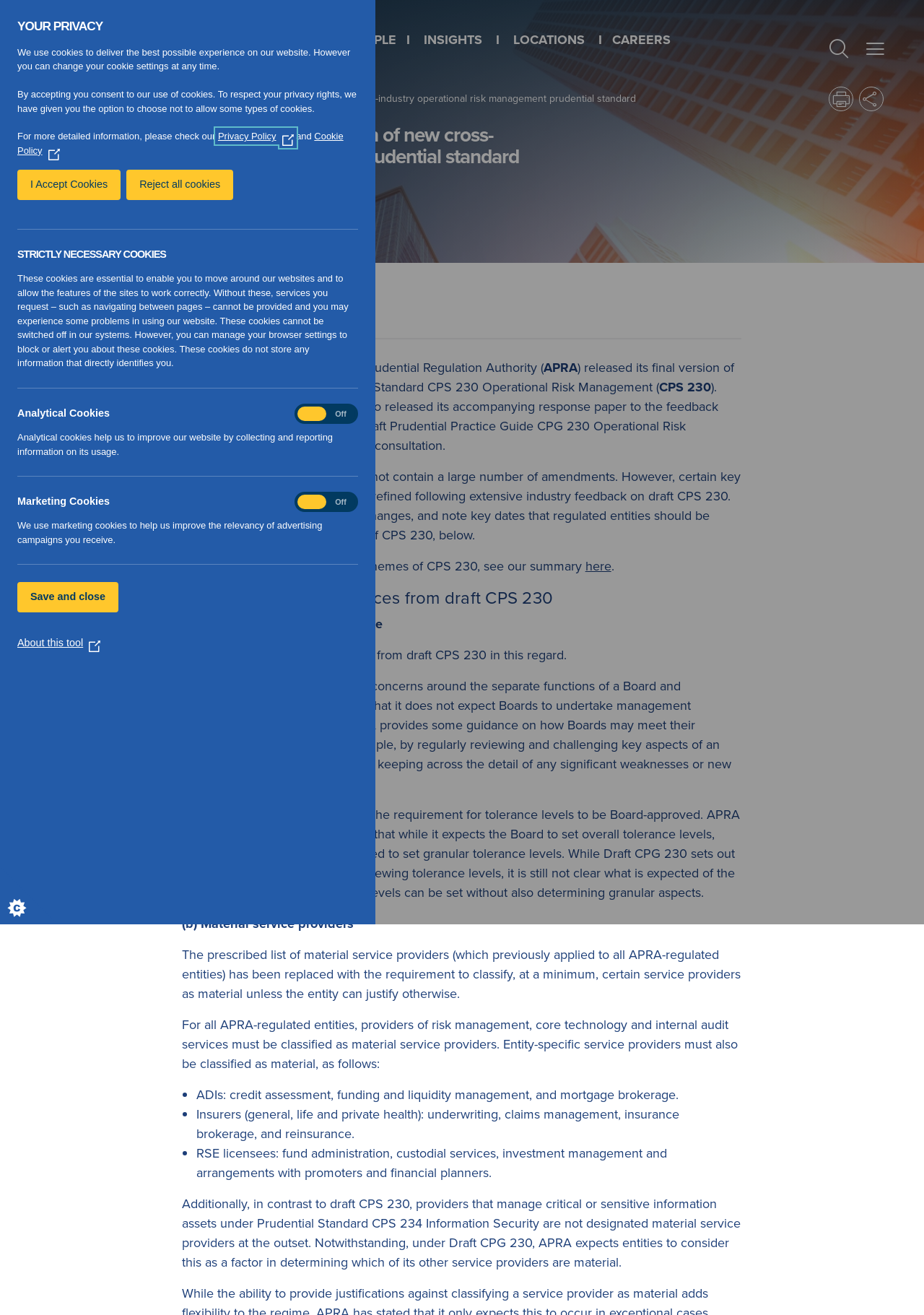Locate the bounding box of the user interface element based on this description: "All".

[0.039, 0.0, 0.224, 0.029]